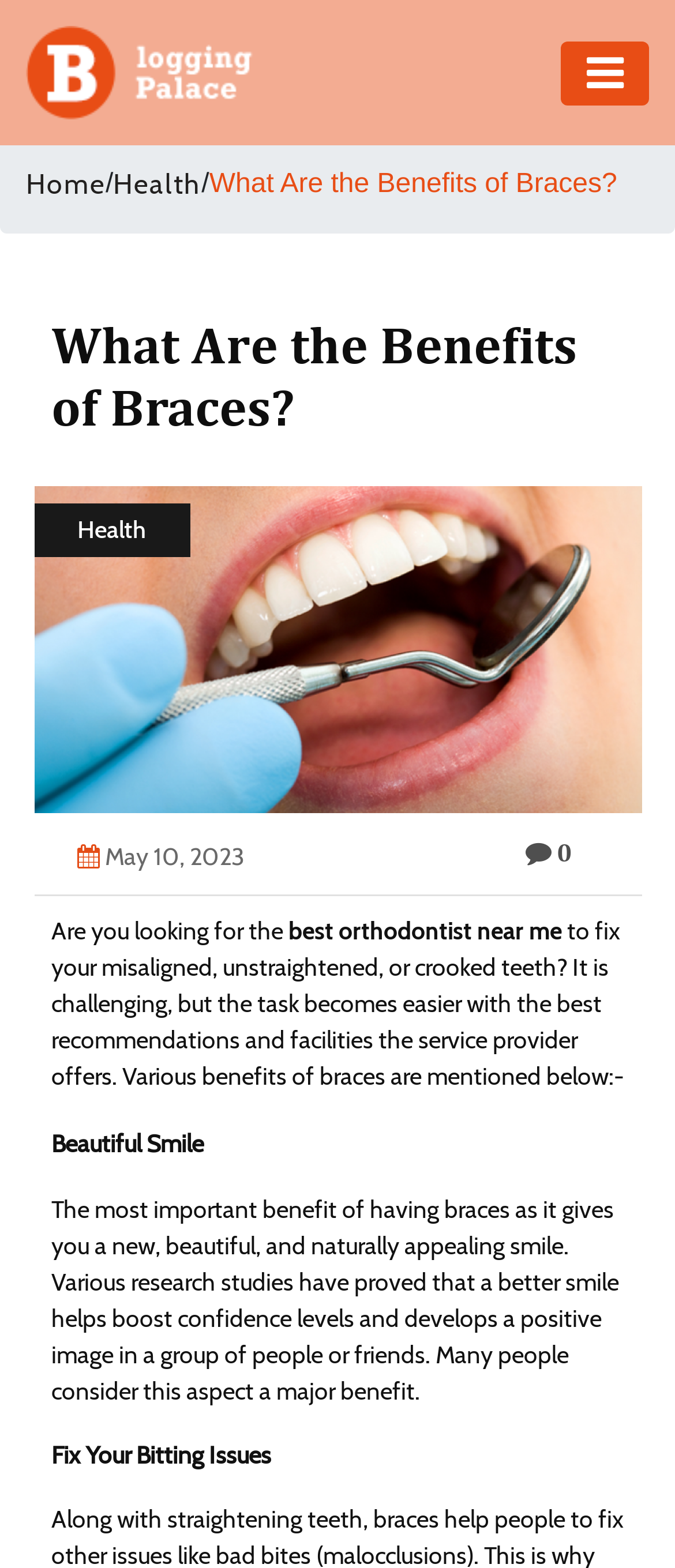Using the information in the image, give a comprehensive answer to the question: 
What is the main topic of this webpage?

Based on the webpage content, I can see that the main topic is about the benefits of braces. The heading 'What Are the Benefits of Braces?' and the text 'Are you looking for the best orthodontist near me...' suggest that the webpage is discussing the advantages of using braces.